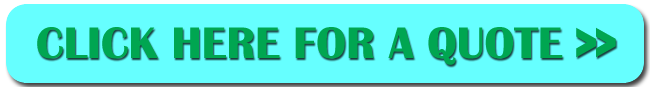What type of text is used on the call-to-action button?
Refer to the image and provide a one-word or short phrase answer.

bold, green